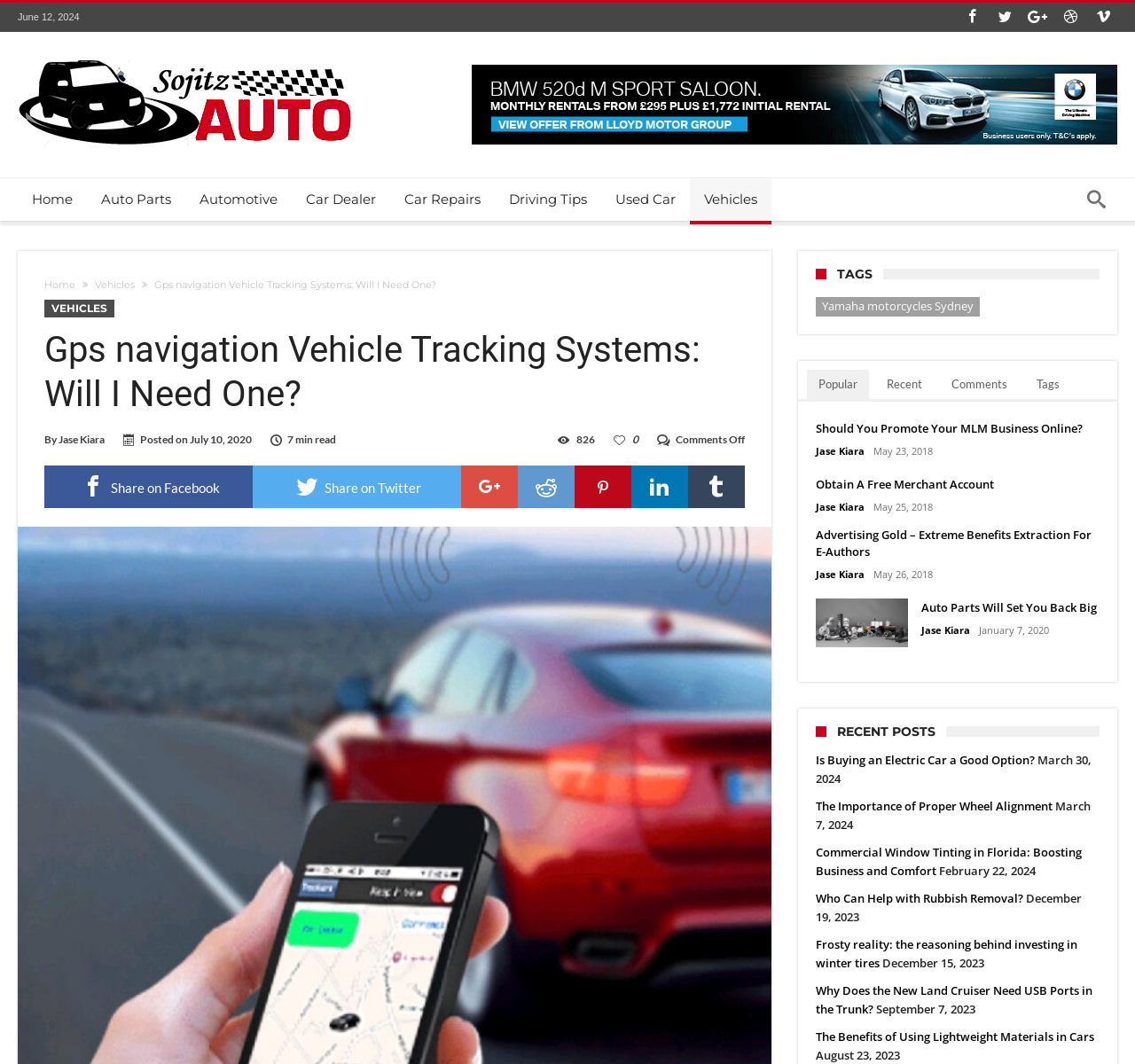Locate and extract the text of the main heading on the webpage.

Gps navigation Vehicle Tracking Systems: Will I Need One?